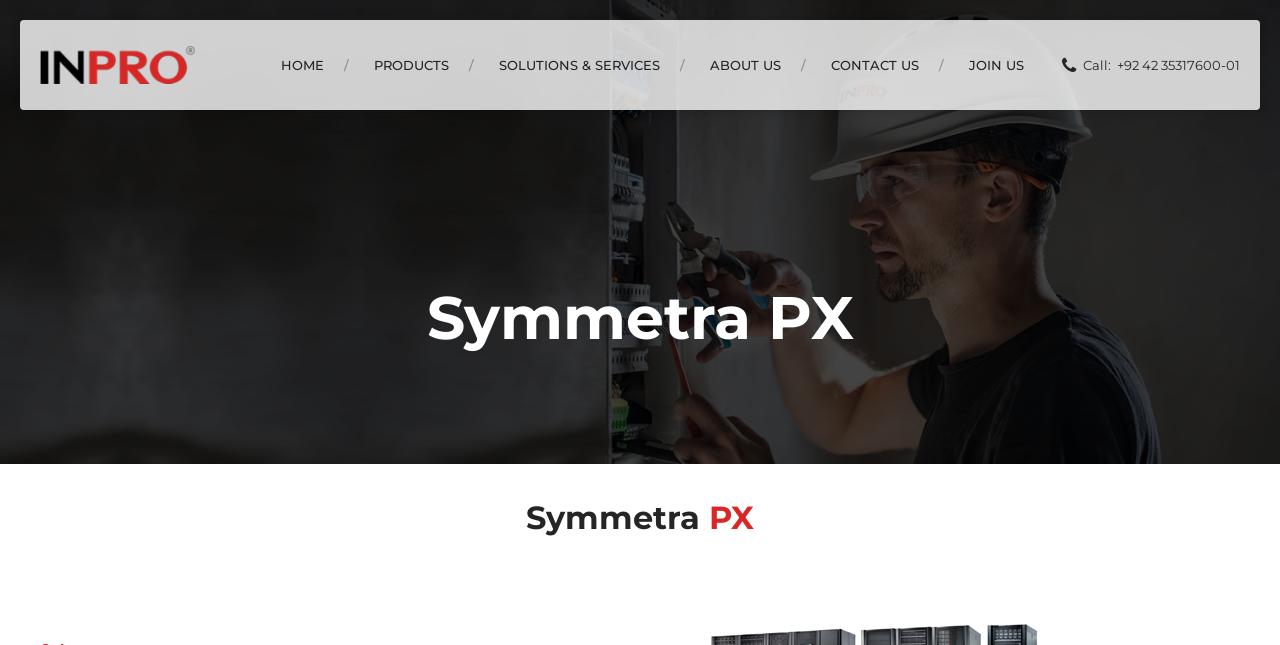Respond with a single word or phrase for the following question: 
How many solutions are listed under Solutions & Services?

4